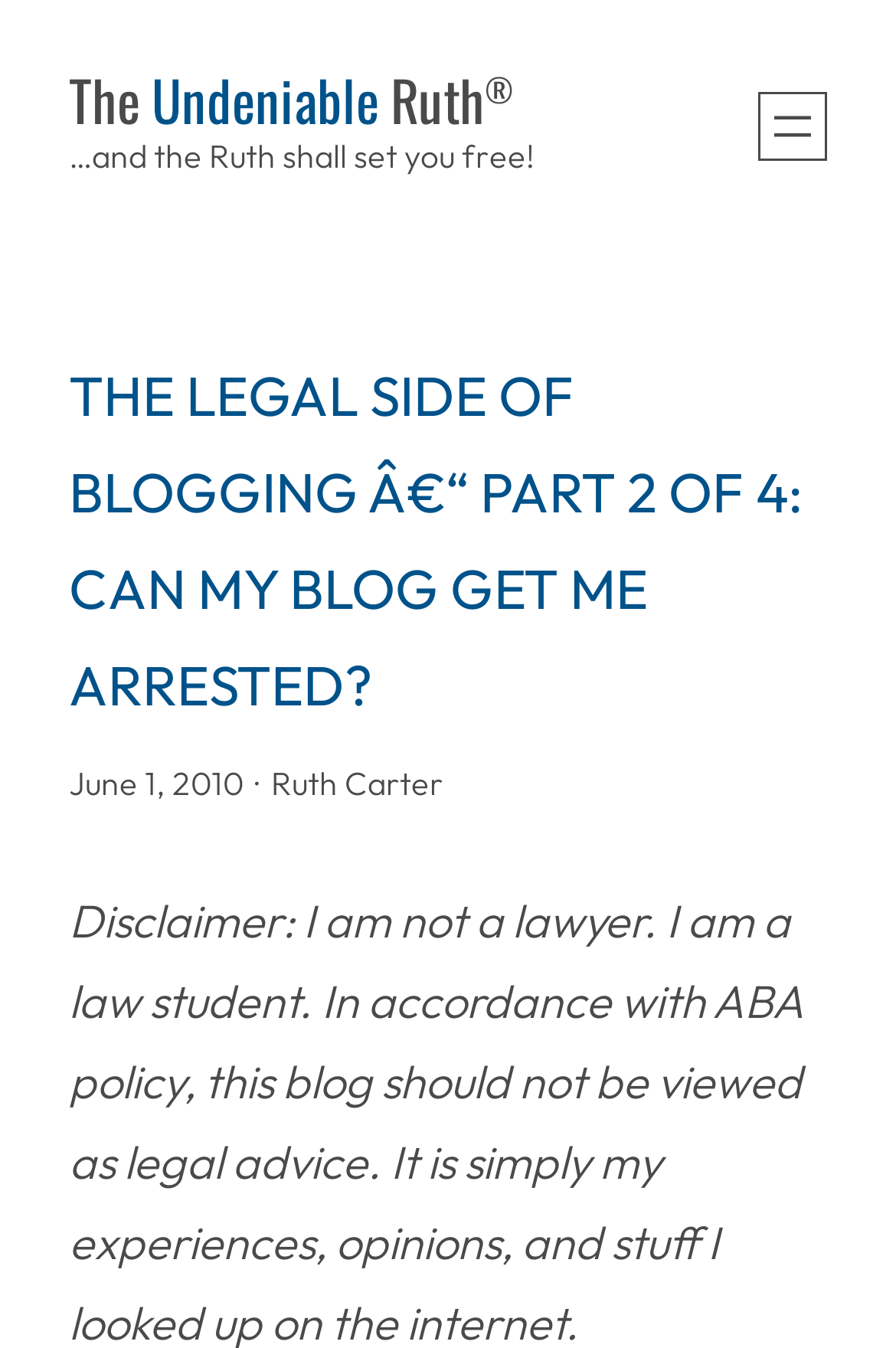What is the navigation menu button labeled?
Provide an in-depth answer to the question, covering all aspects.

I found the navigation menu button label by looking at the button element with the bounding box coordinates [0.846, 0.069, 0.923, 0.12], which has the label 'Open menu'.